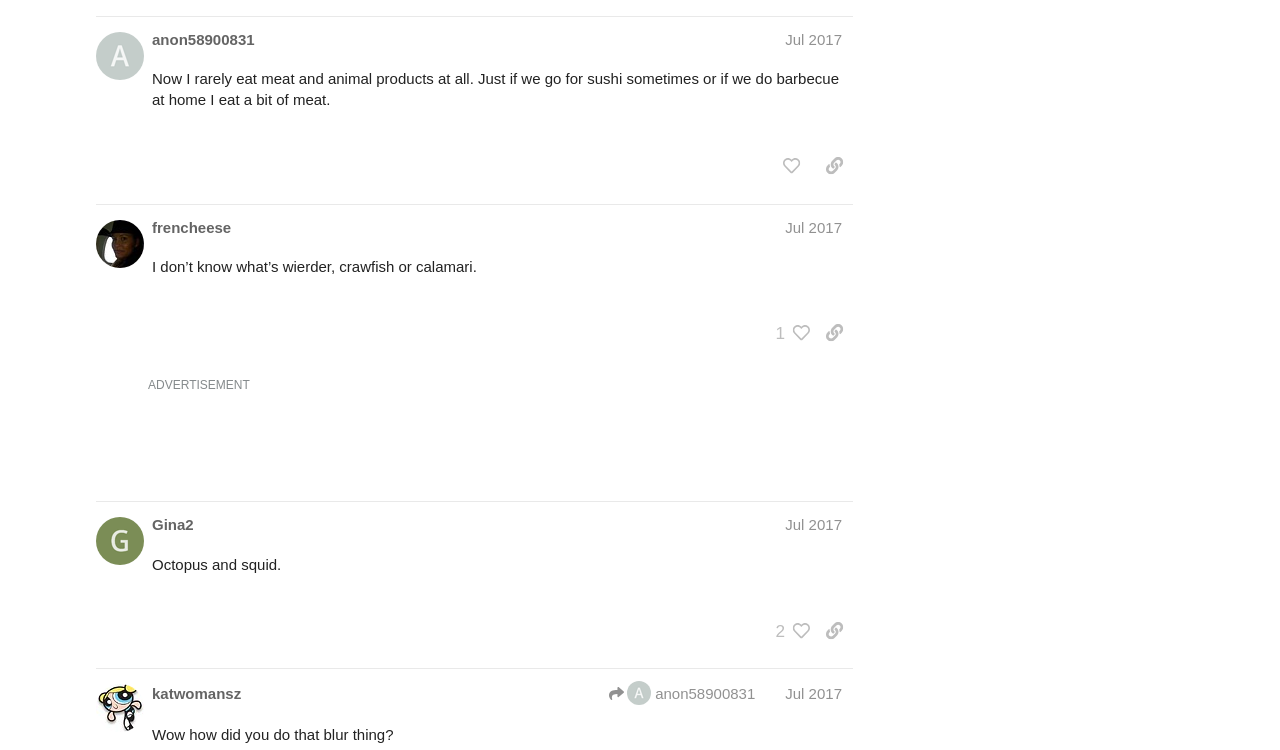Please provide the bounding box coordinate of the region that matches the element description: Jul 2017. Coordinates should be in the format (top-left x, top-left y, bottom-right x, bottom-right y) and all values should be between 0 and 1.

[0.614, 0.913, 0.658, 0.935]